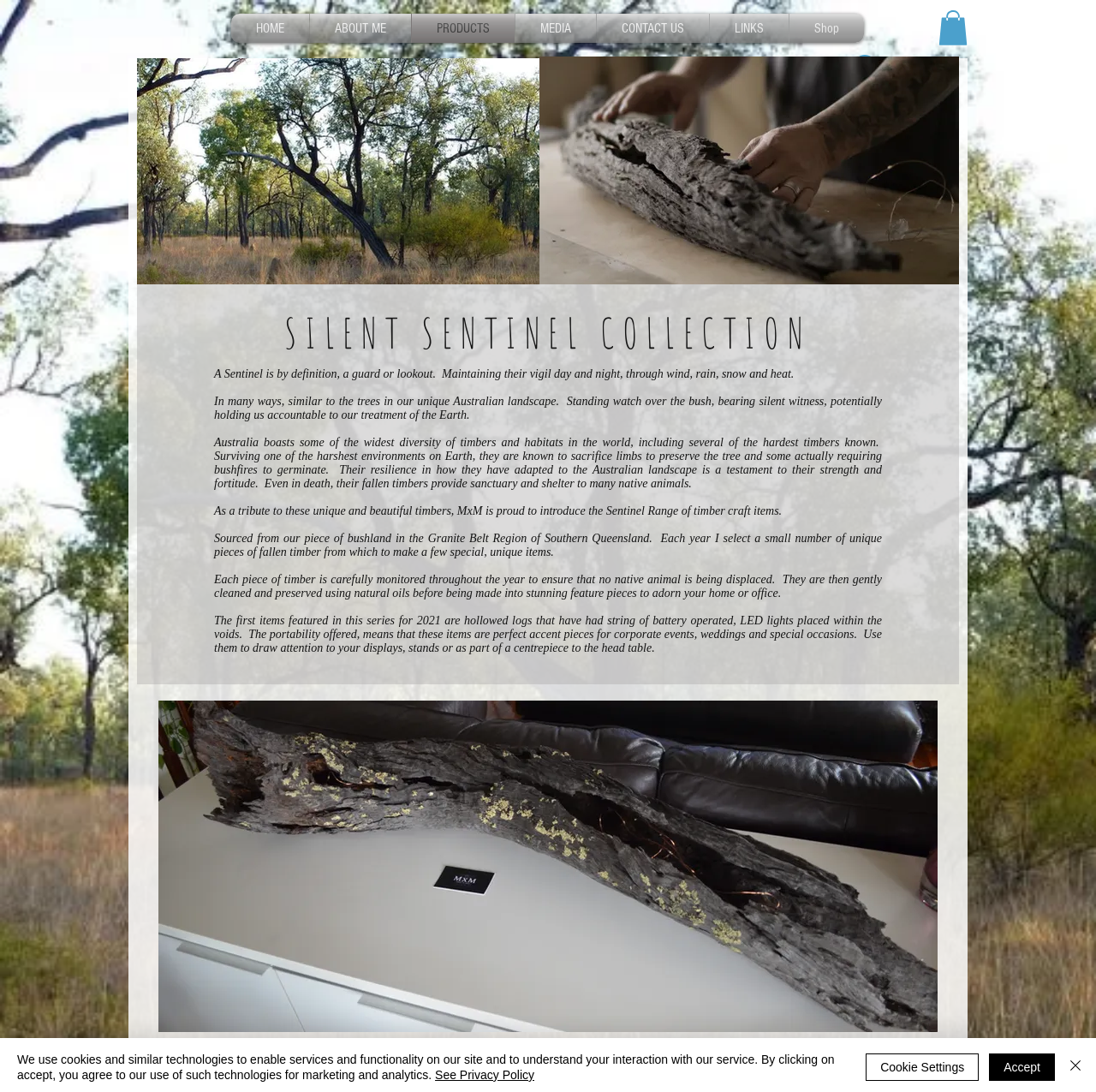Please locate the bounding box coordinates of the region I need to click to follow this instruction: "Follow on Facebook".

None